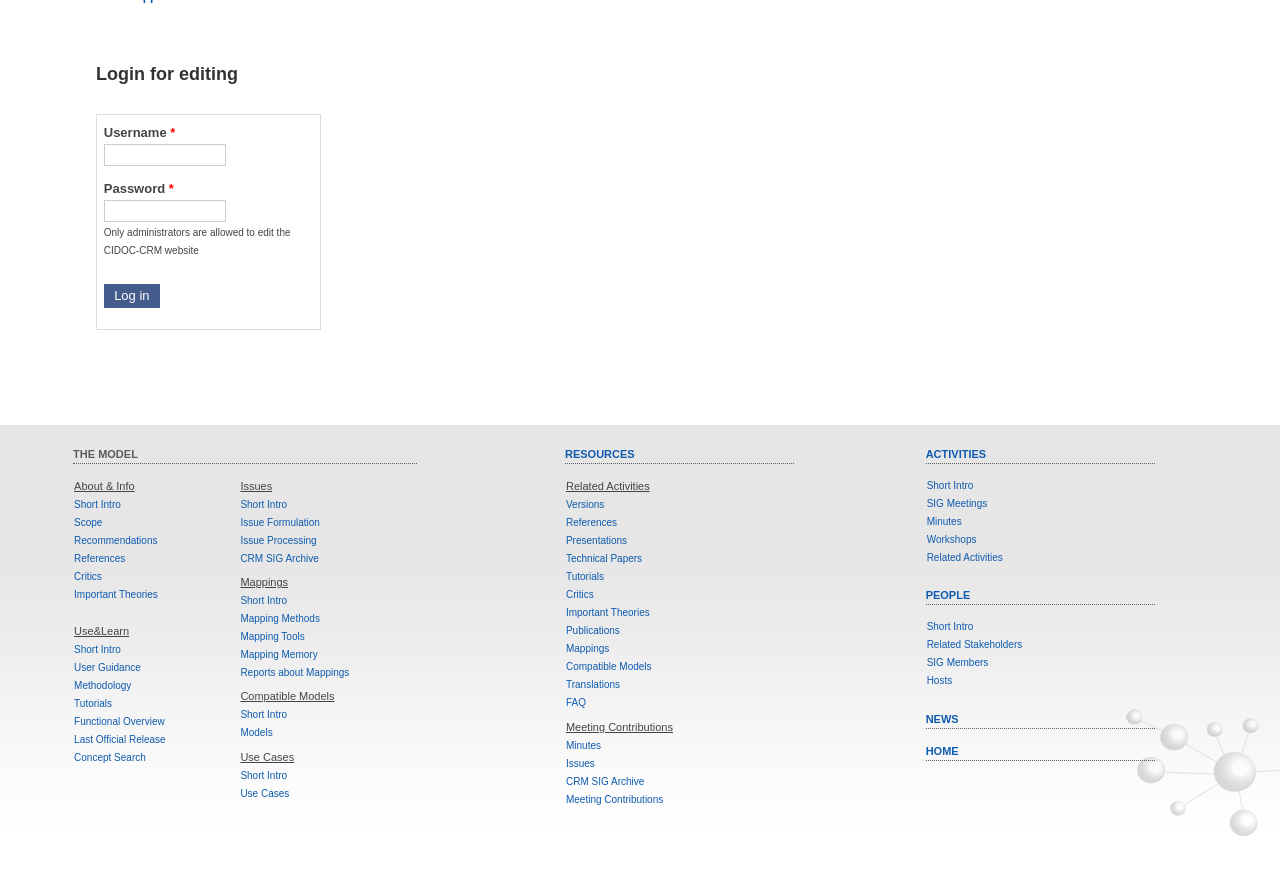Determine the coordinates of the bounding box for the clickable area needed to execute this instruction: "View compatible models".

[0.188, 0.789, 0.261, 0.803]